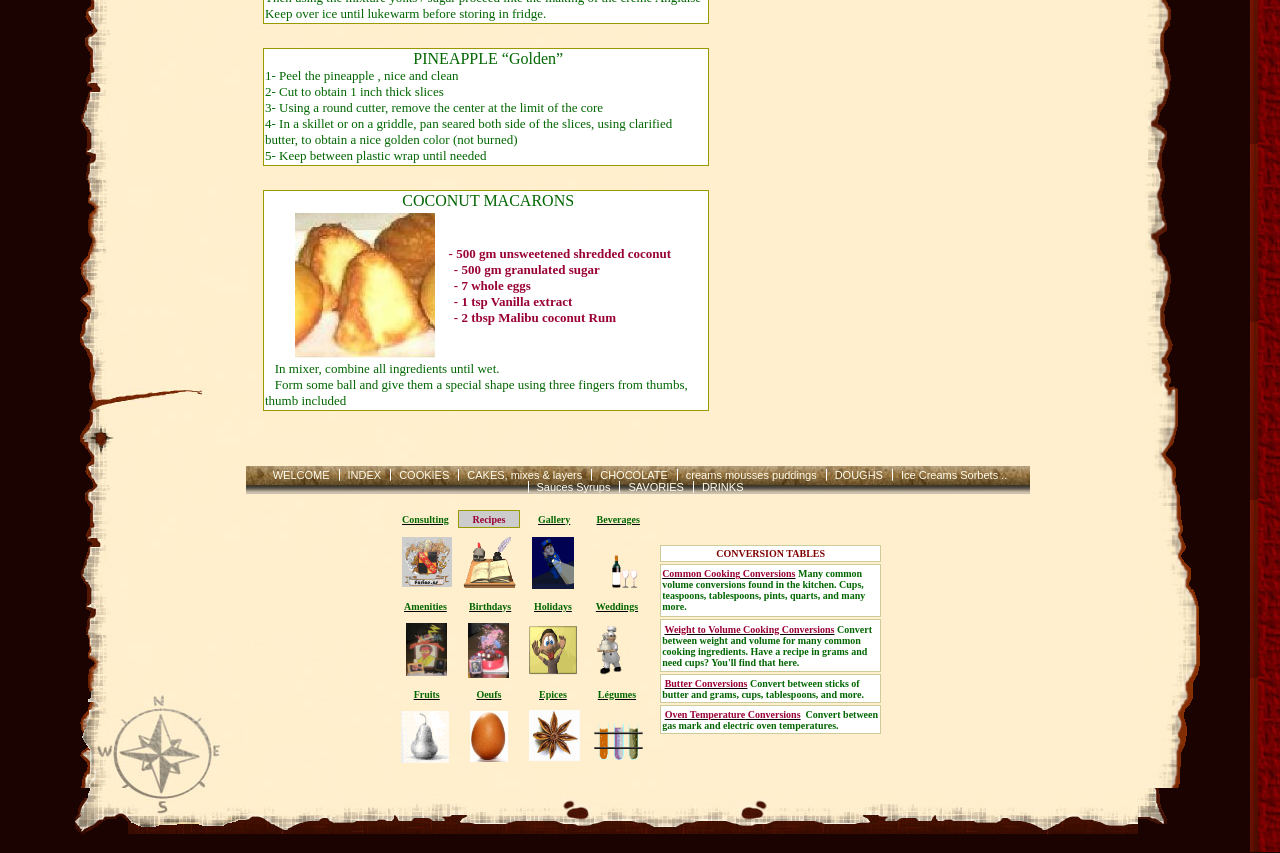Determine the bounding box coordinates for the area that needs to be clicked to fulfill this task: "Click on the 'Gallery' link". The coordinates must be given as four float numbers between 0 and 1, i.e., [left, top, right, bottom].

[0.42, 0.602, 0.446, 0.615]